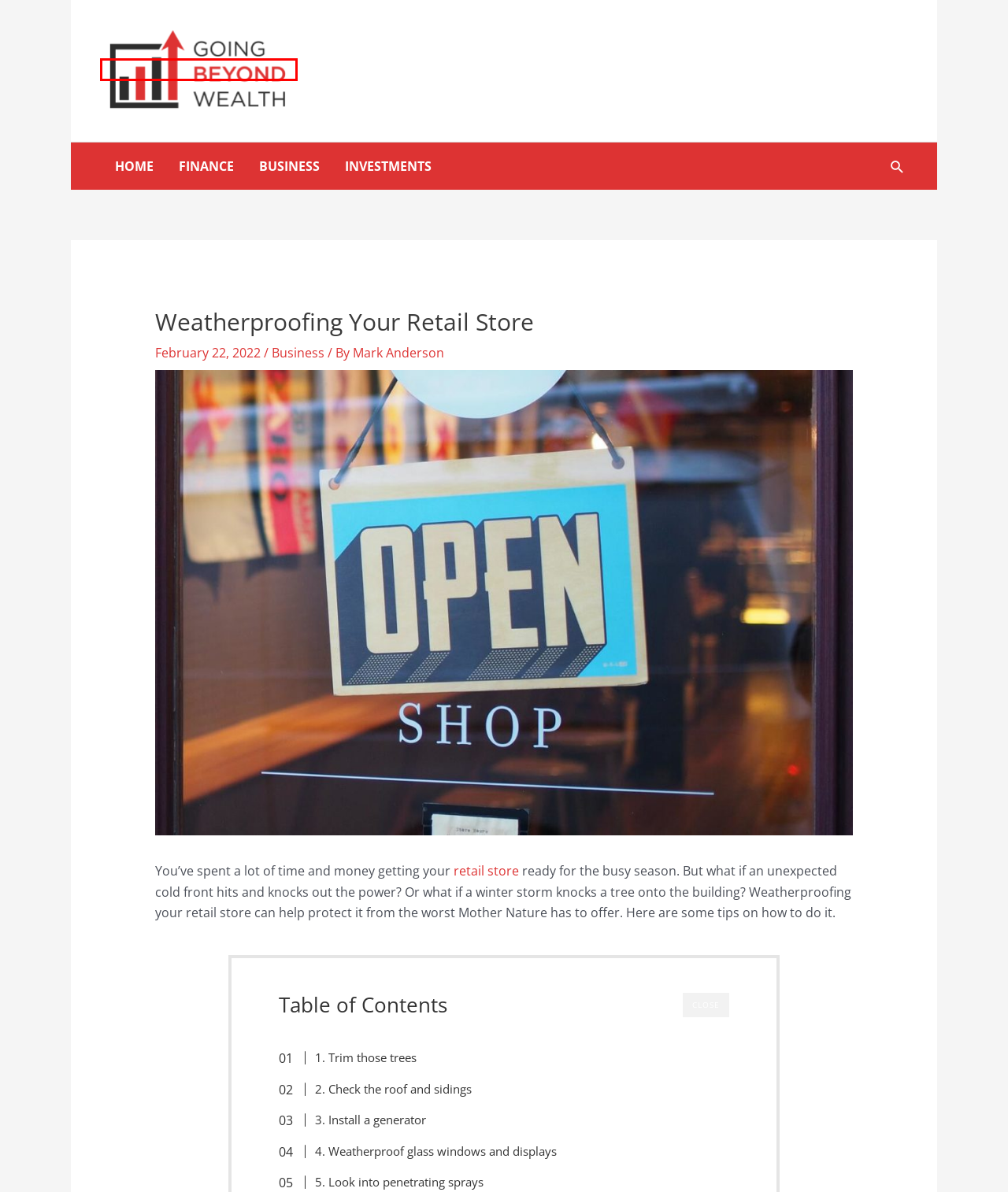Given a screenshot of a webpage with a red bounding box highlighting a UI element, choose the description that best corresponds to the new webpage after clicking the element within the red bounding box. Here are your options:
A. Uncategorized Archives - Going Beyond Wealth
B. Investments Archives - Going Beyond Wealth
C. Achieve True Abundance: Going Beyond Wealth
D. 8 Ways to Fix Drafty Windows and Doors - This Old House
E. Why Many Entrepreneurs Must Change Their View on Retirement - Going Beyond Wealth
F. How a Poor Posture Ruins Your Body - Going Beyond Wealth
G. Finance Archives - Going Beyond Wealth
H. Business Archives - Going Beyond Wealth

C